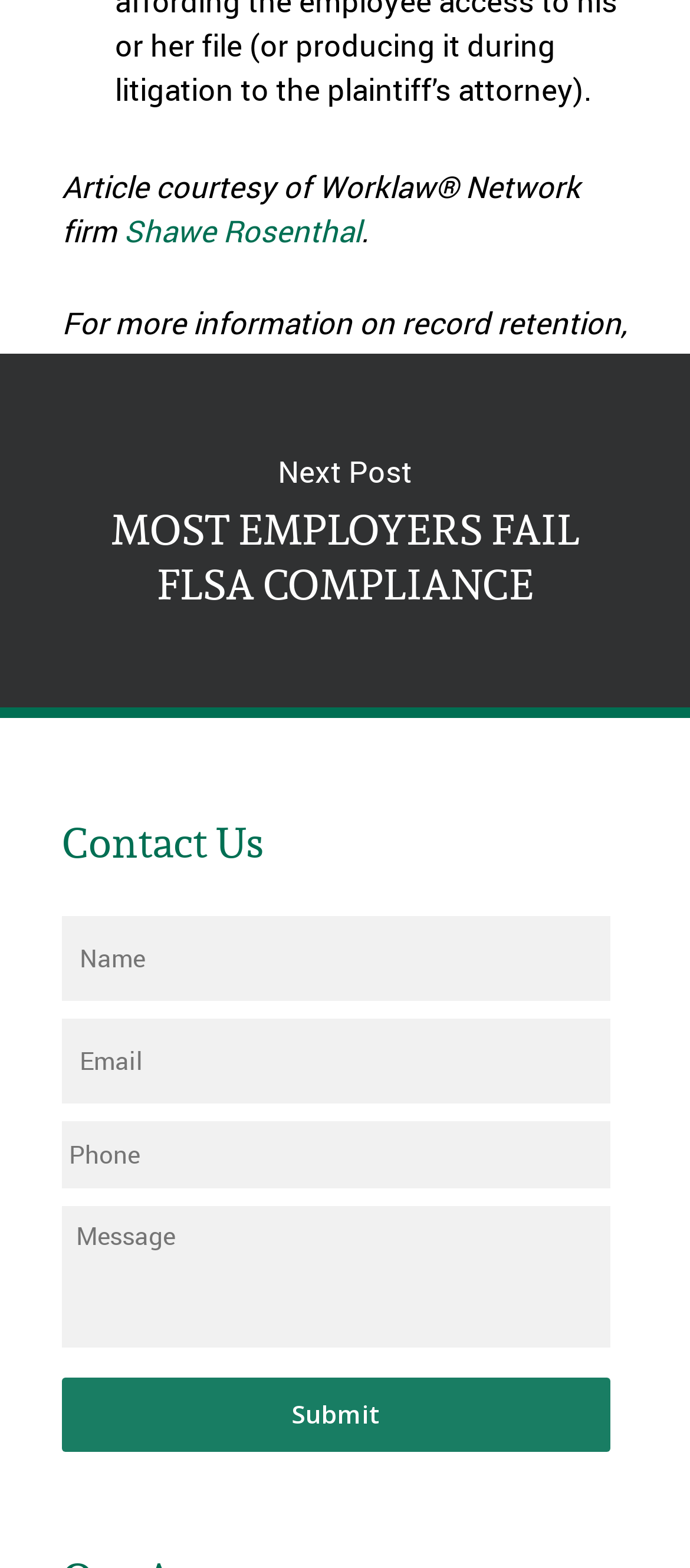Based on what you see in the screenshot, provide a thorough answer to this question: What is the 'Form of the Month'?

The webpage provides a link to the 'Form of the Month' in the context of record retention, implying that it is a resource or document related to record retention.